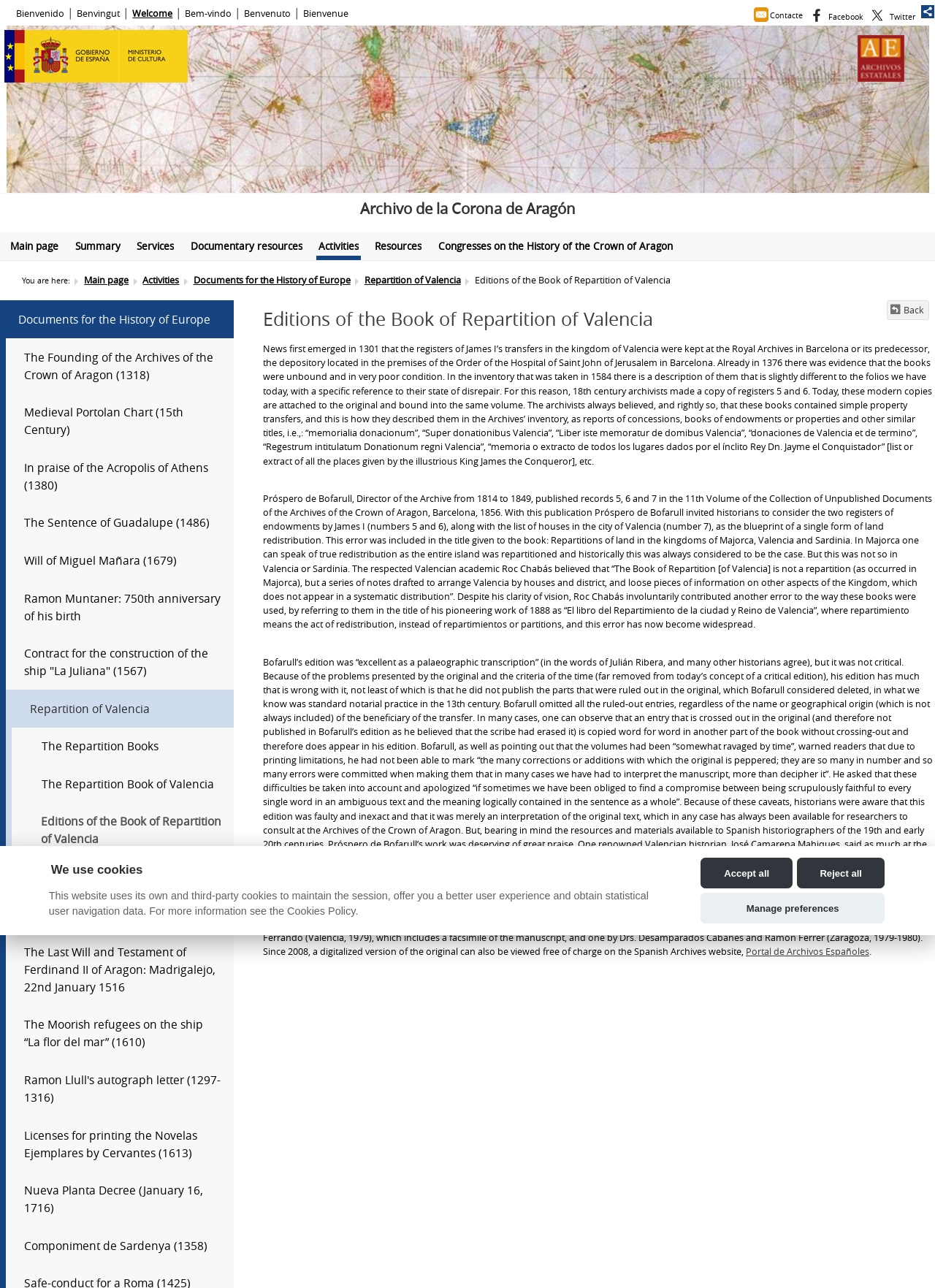Please identify the bounding box coordinates of the element's region that should be clicked to execute the following instruction: "Open the 'Portal de Archivos Españoles' website". The bounding box coordinates must be four float numbers between 0 and 1, i.e., [left, top, right, bottom].

[0.798, 0.734, 0.93, 0.744]